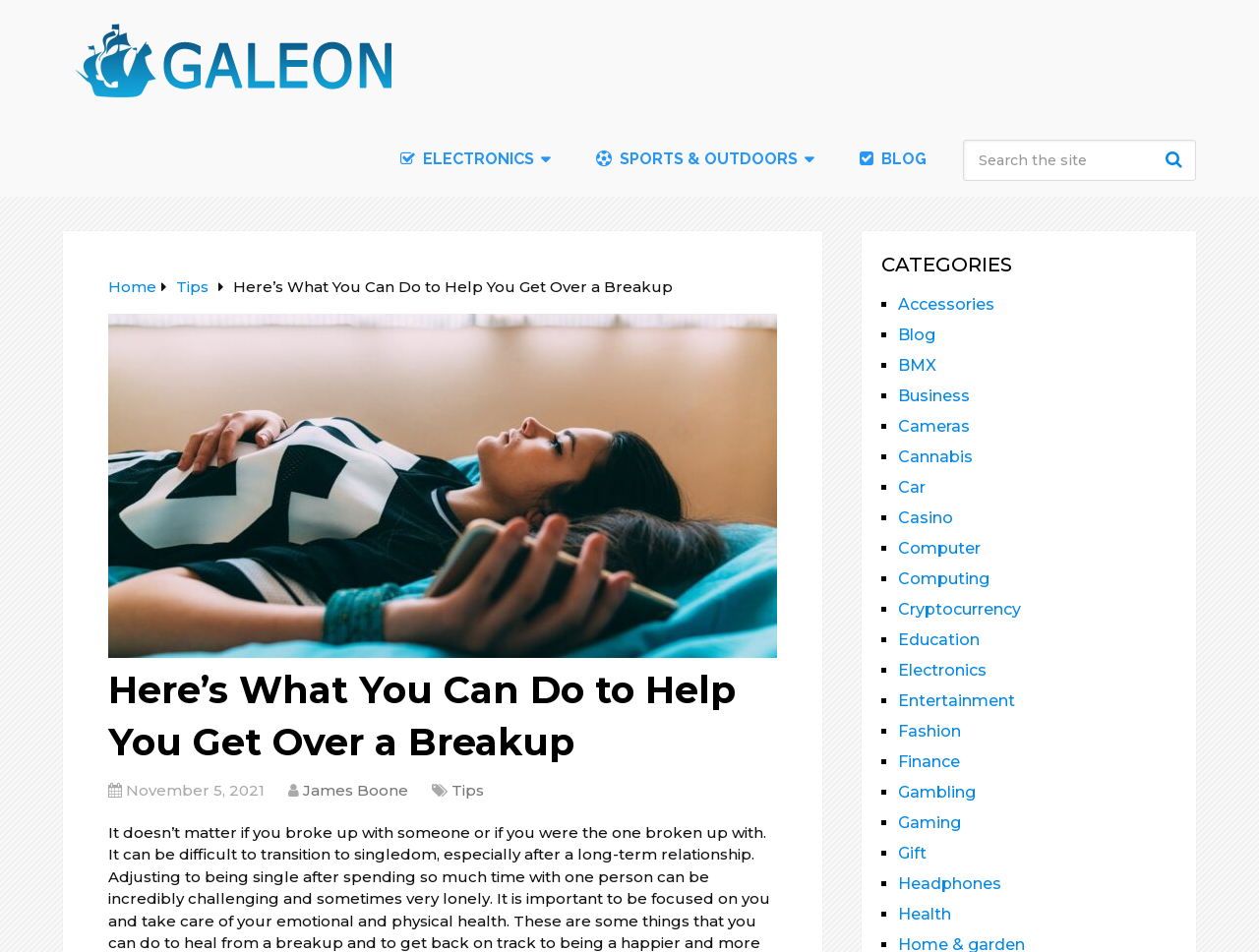Identify the bounding box coordinates of the part that should be clicked to carry out this instruction: "Click the 'Submit' button".

None